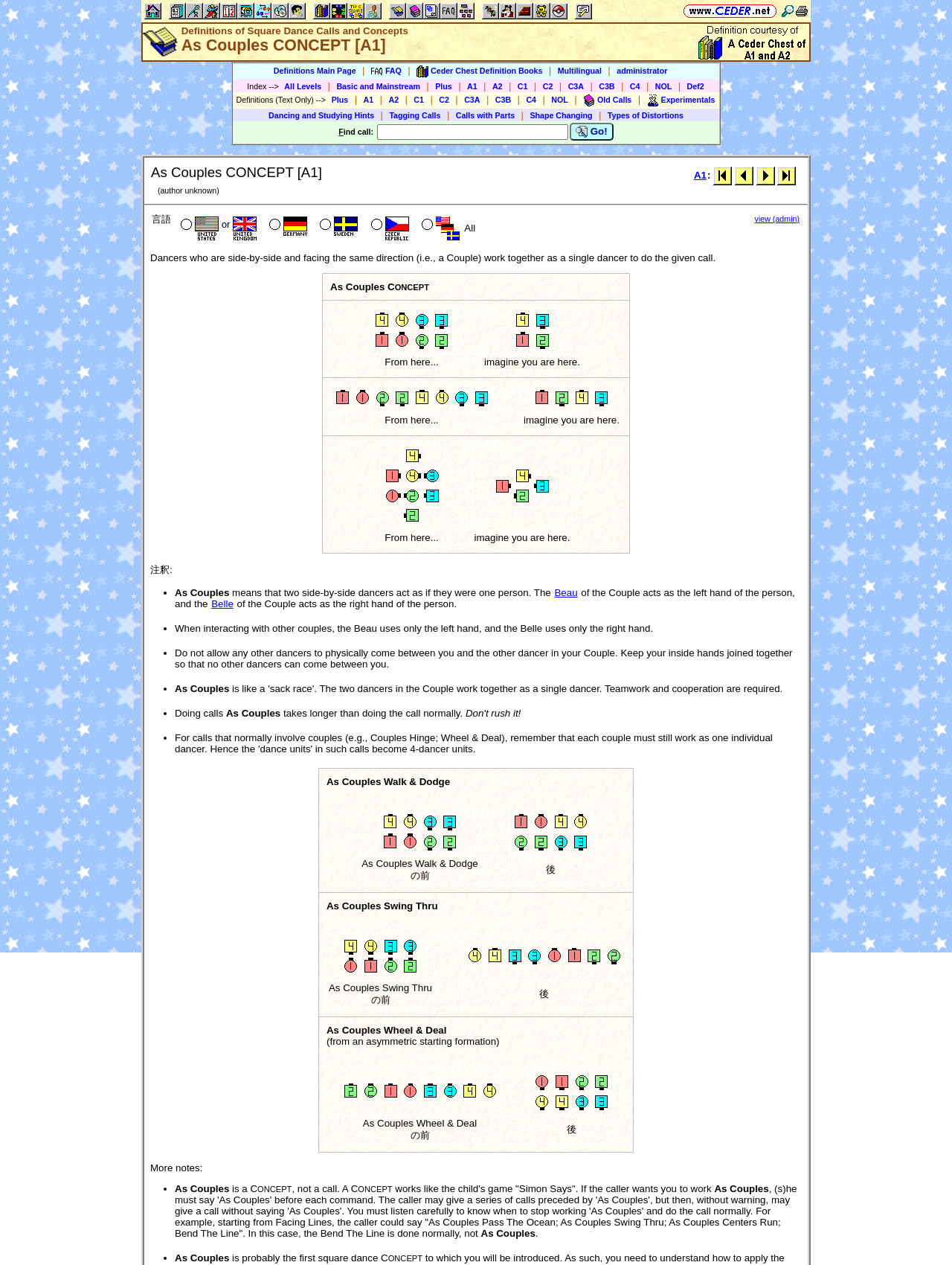Please locate the bounding box coordinates of the element that needs to be clicked to achieve the following instruction: "Go to Definitions of Square Dance Calls and Concepts". The coordinates should be four float numbers between 0 and 1, i.e., [left, top, right, bottom].

[0.15, 0.028, 0.188, 0.037]